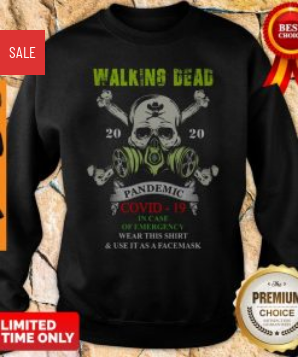Explain the content of the image in detail.

This image showcases a black sweatshirt featuring a striking design inspired by the popular television series "The Walking Dead." The design prominently displays the words "WALKING DEAD" at the top, with the year "2020" flanking a stylized skull graphic. Below the skull, the text reads "PANDEMIC COVID-19," accompanied by a playful warning, "IN CASE OF EMERGENCY WEAR THIS SHIRT & USE IT AS A FACEMASK." The overall aesthetic combines humor with a nod to the ongoing pandemic, making it a unique fashion statement. In the corner, a red label indicates that it is currently on sale, suggesting a limited-time offer. This sweatshirt is marketed as part of a premium collection, appealing to fans of the series and those looking for a cleverly themed item.